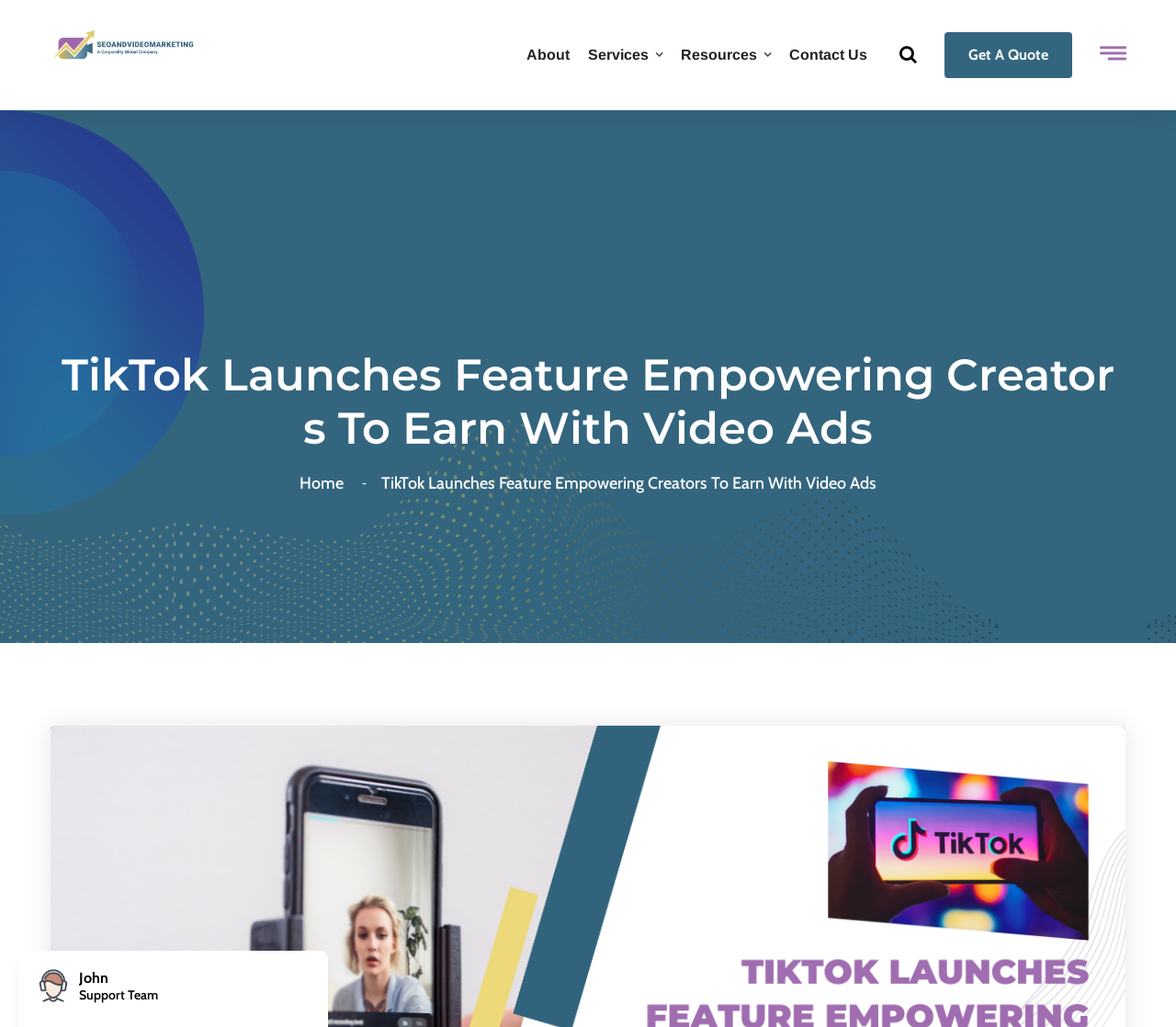From the given element description: "title="seo and video marketing"", find the bounding box for the UI element. Provide the coordinates as four float numbers between 0 and 1, in the order [left, top, right, bottom].

[0.043, 0.034, 0.166, 0.05]